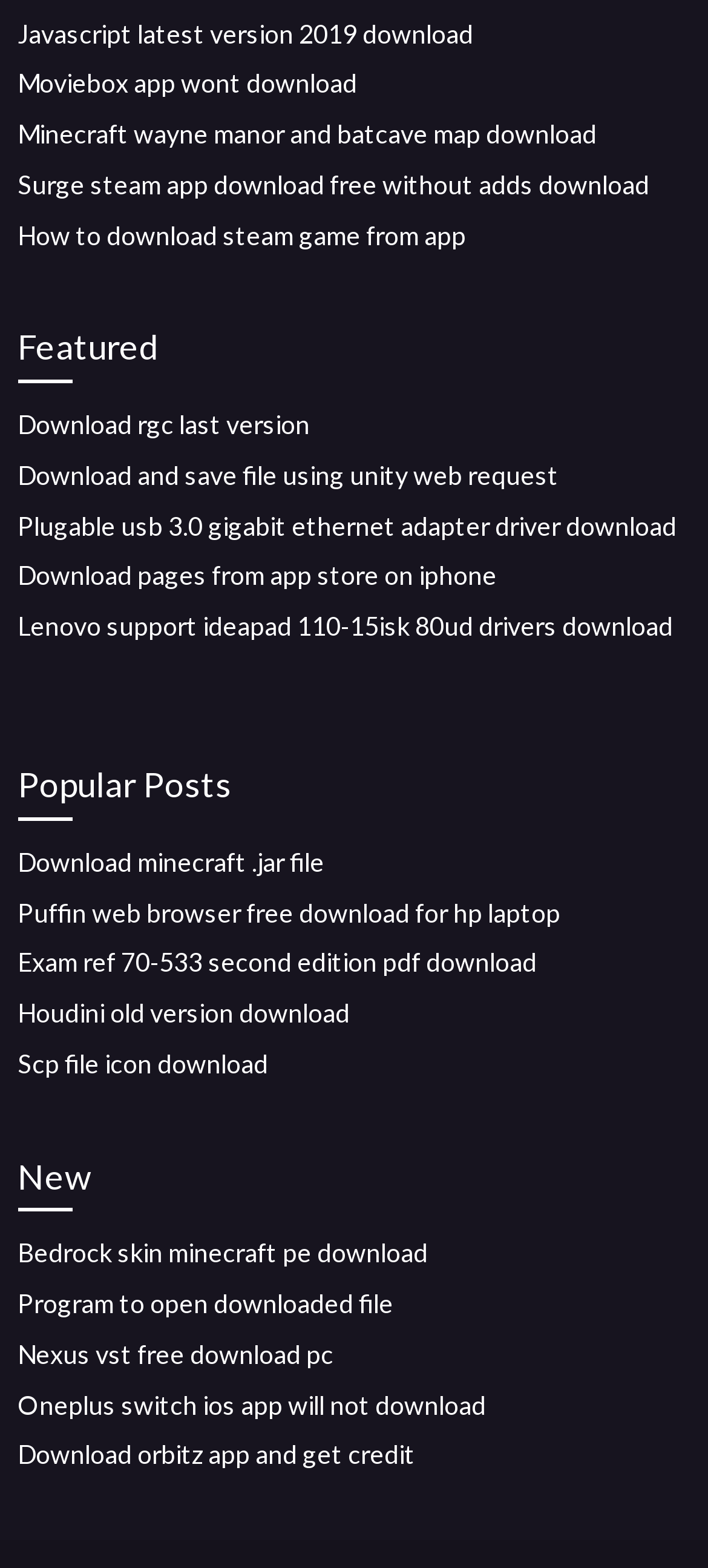Locate the bounding box coordinates of the clickable area needed to fulfill the instruction: "Download Minecraft.jar file".

[0.025, 0.539, 0.458, 0.559]